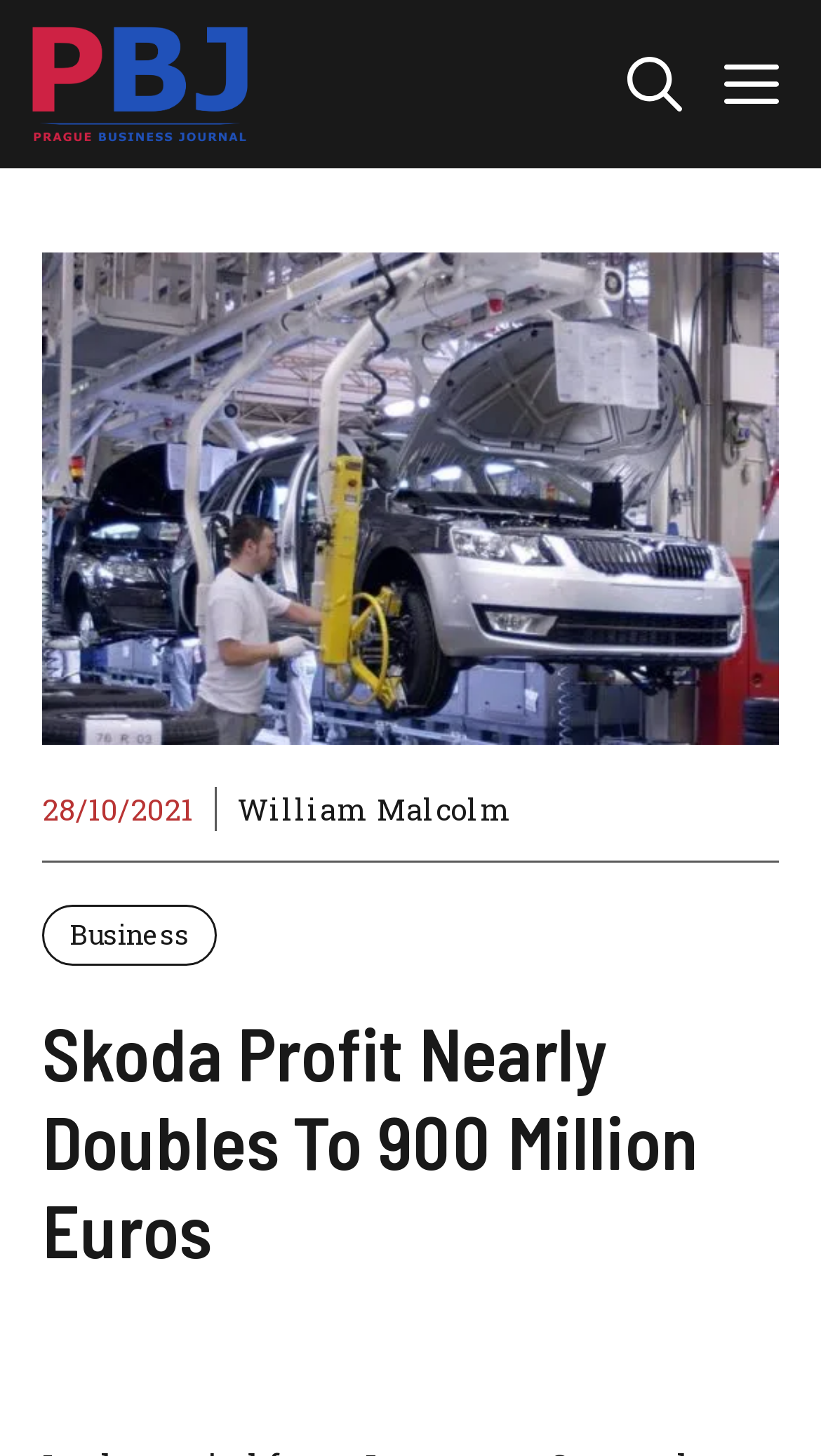Please extract the primary headline from the webpage.

Skoda Profit Nearly Doubles To 900 Million Euros